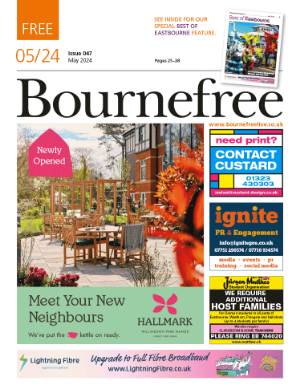Paint a vivid picture of the image with your description.

The image features the cover of the May 2024 issue of "Bournefree," prominently displaying the title at the top left in bold letters. The cover highlights the theme of community engagement with the tagline "Meet Your New Neighbours" positioned centrally, accompanied by a logo for Hallmark. A bright "Newly Opened!" banner draws attention, suggesting a focus on new local businesses or developments. The layout includes contact information and advertisements, emphasizing local services and events. The overall design blends vibrant imagery with informative text, inviting readers to explore the community-focused content within.